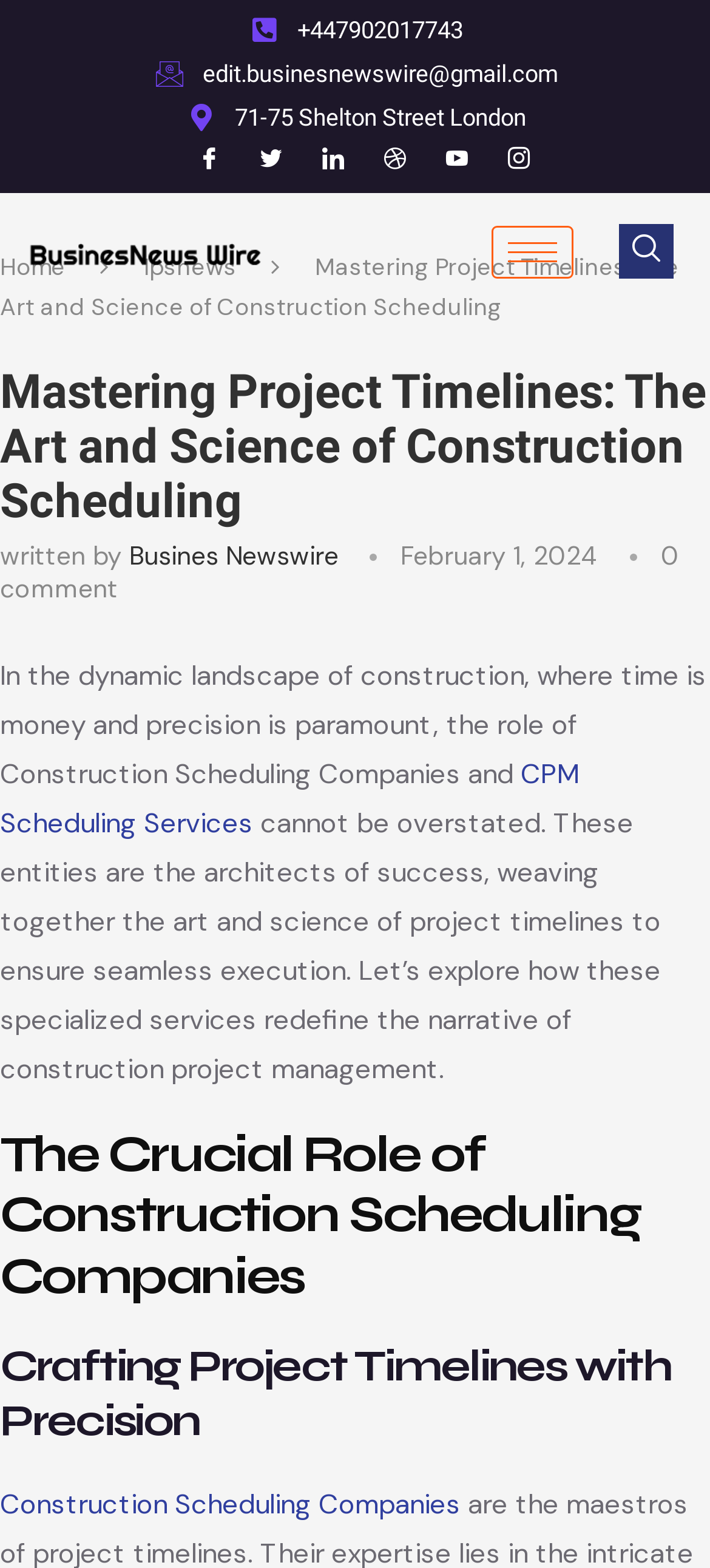Locate the bounding box coordinates of the clickable element to fulfill the following instruction: "Read about top safari attractions in Busia County". Provide the coordinates as four float numbers between 0 and 1 in the format [left, top, right, bottom].

None